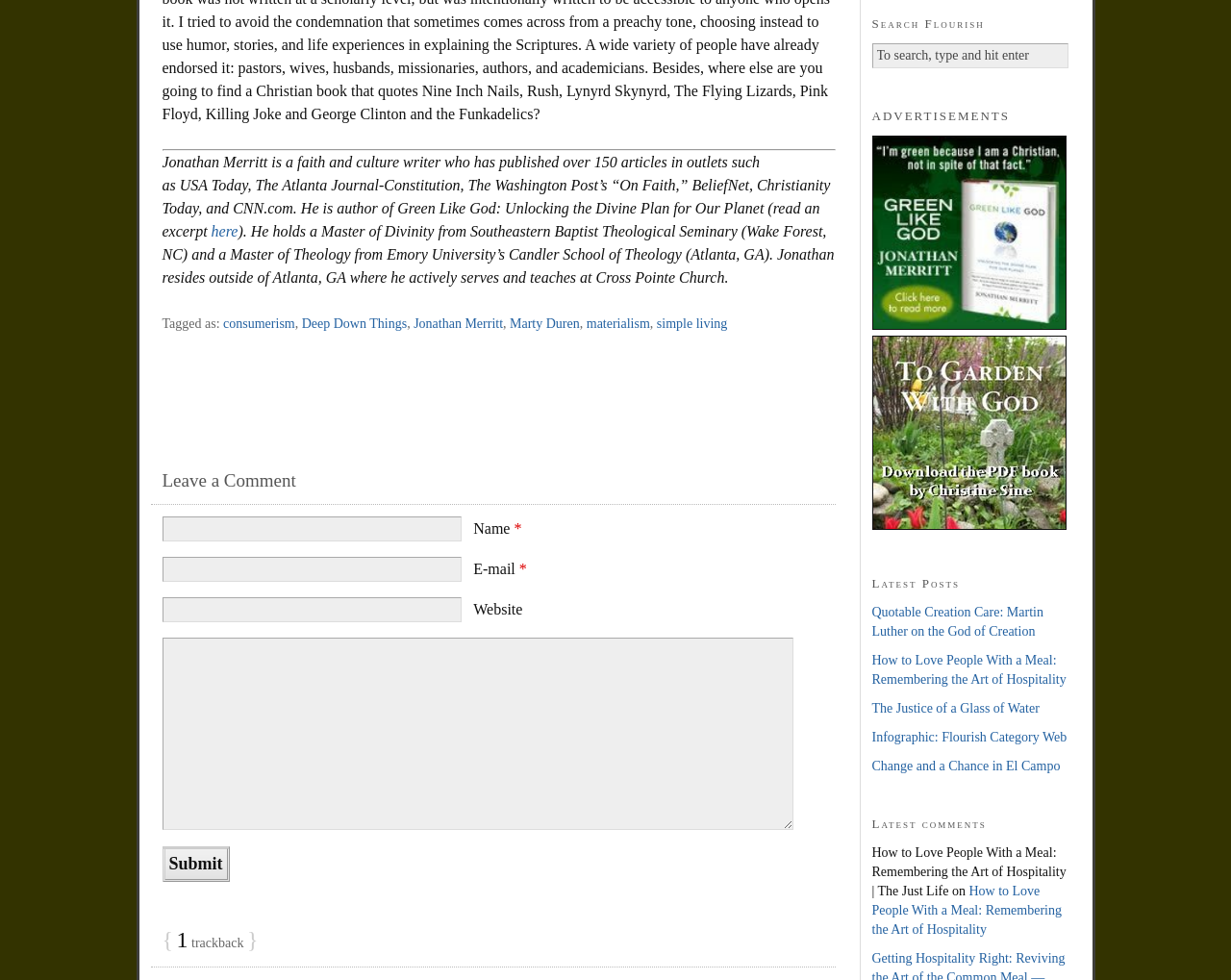Determine the bounding box coordinates of the UI element described below. Use the format (top-left x, top-left y, bottom-right x, bottom-right y) with floating point numbers between 0 and 1: Deep Down Things

[0.245, 0.323, 0.331, 0.338]